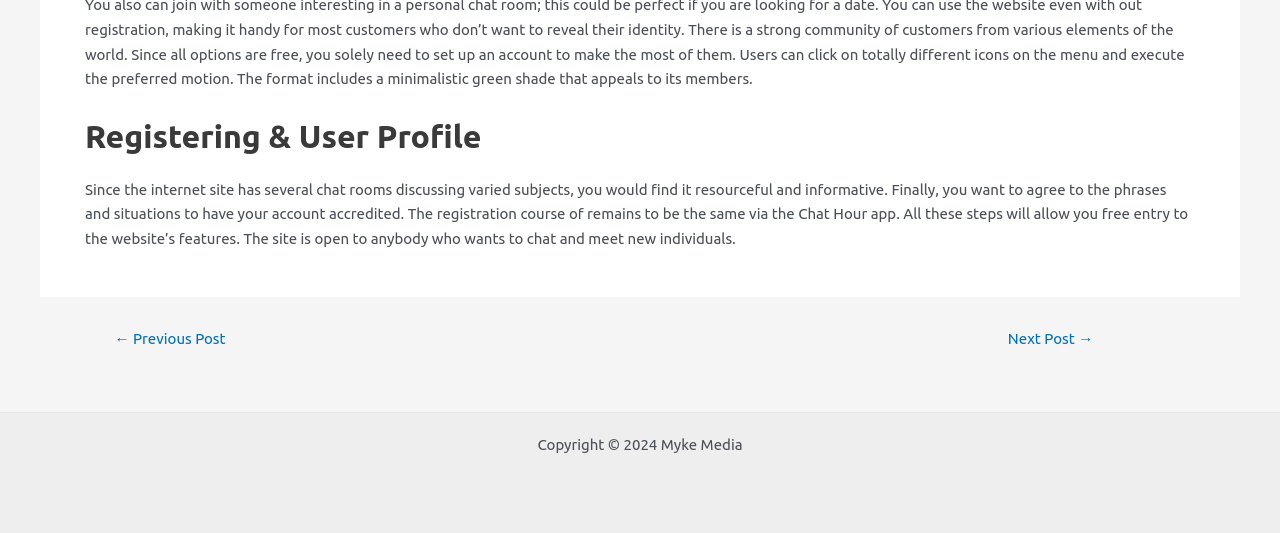Locate the bounding box of the UI element defined by this description: "← Previous Post". The coordinates should be given as four float numbers between 0 and 1, formatted as [left, top, right, bottom].

[0.072, 0.621, 0.194, 0.649]